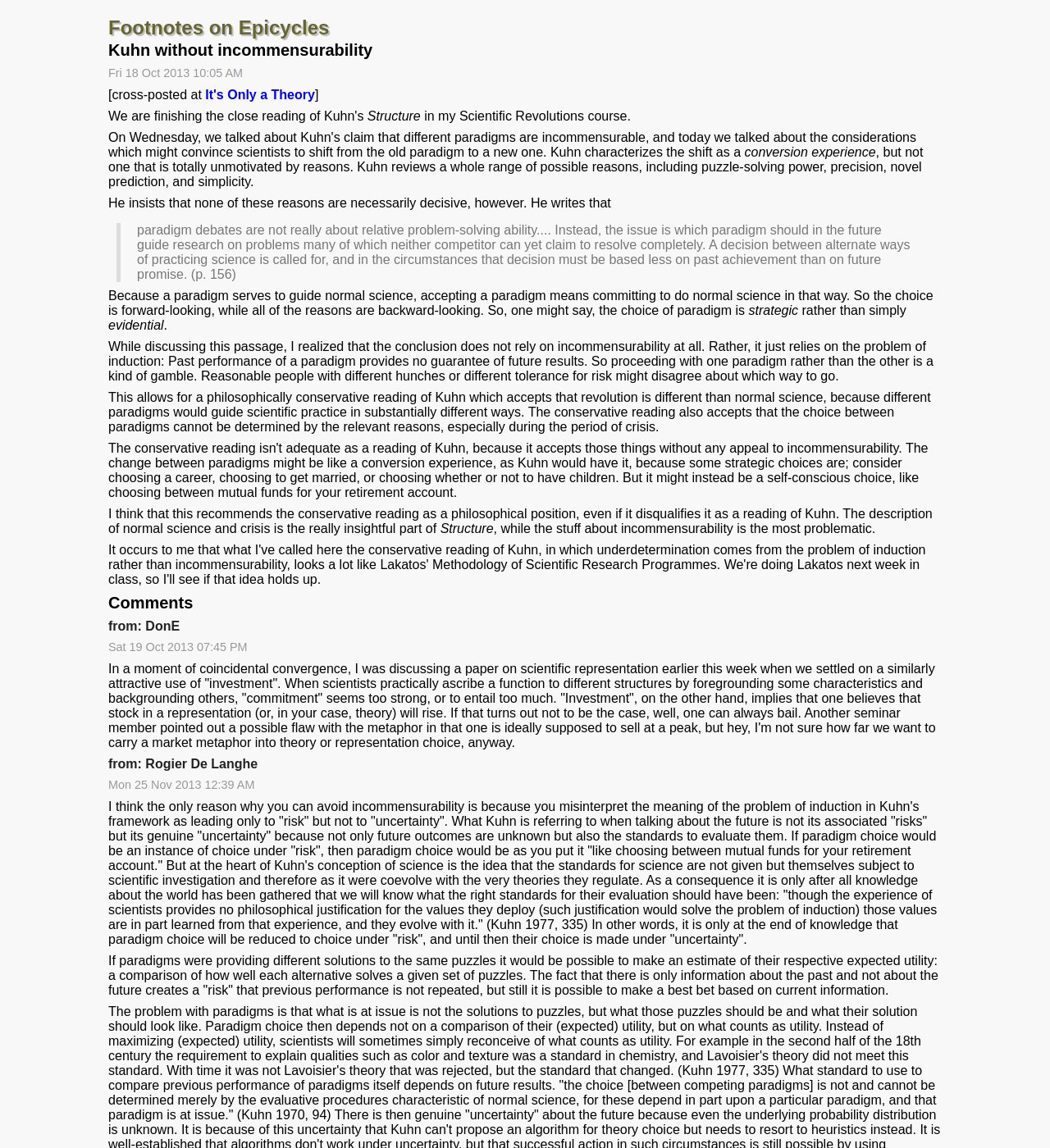Provide an in-depth description of the elements and layout of the webpage.

The webpage is a blog post titled "Footnotes on Epicycles" with a heading "Kuhn without incommensurability" at the top. Below the title, there is a link to the blog's homepage. The post is dated "Fri 18 Oct 2013 10:05 AM" and is cross-posted at "It's Only a Theory". 

The main content of the post is a philosophical discussion about Thomas Kuhn's ideas on scientific revolutions, specifically the concept of incommensurability. The text is divided into paragraphs, with some quotes from Kuhn's work. The author argues that Kuhn's conclusion does not rely on incommensurability, but rather on the problem of induction, and that the choice between paradigms is a kind of gamble.

At the bottom of the post, there is a section titled "Comments" with two comments from readers, DonE and Rogier De Langhe, dated "Sat 19 Oct 2013 07:45 PM" and "Mon 25 Nov 2013 12:39 AM" respectively. The comments engage with the author's ideas, with DonE discussing the concept of "investment" in scientific representation and Rogier De Langhe critiquing the author's interpretation of Kuhn's concept of uncertainty.